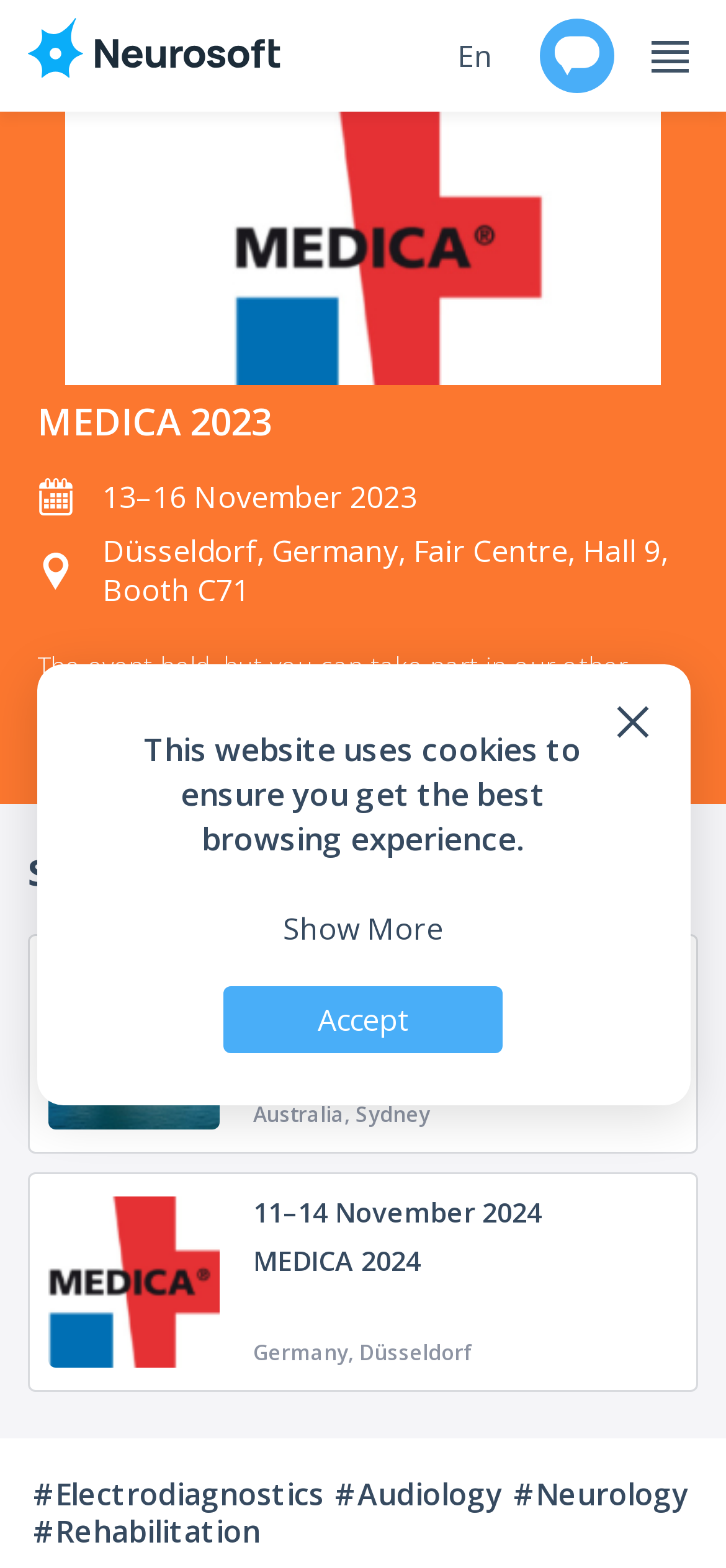Please specify the bounding box coordinates of the element that should be clicked to execute the given instruction: 'Search for products'. Ensure the coordinates are four float numbers between 0 and 1, expressed as [left, top, right, bottom].

[0.038, 0.083, 0.408, 0.154]